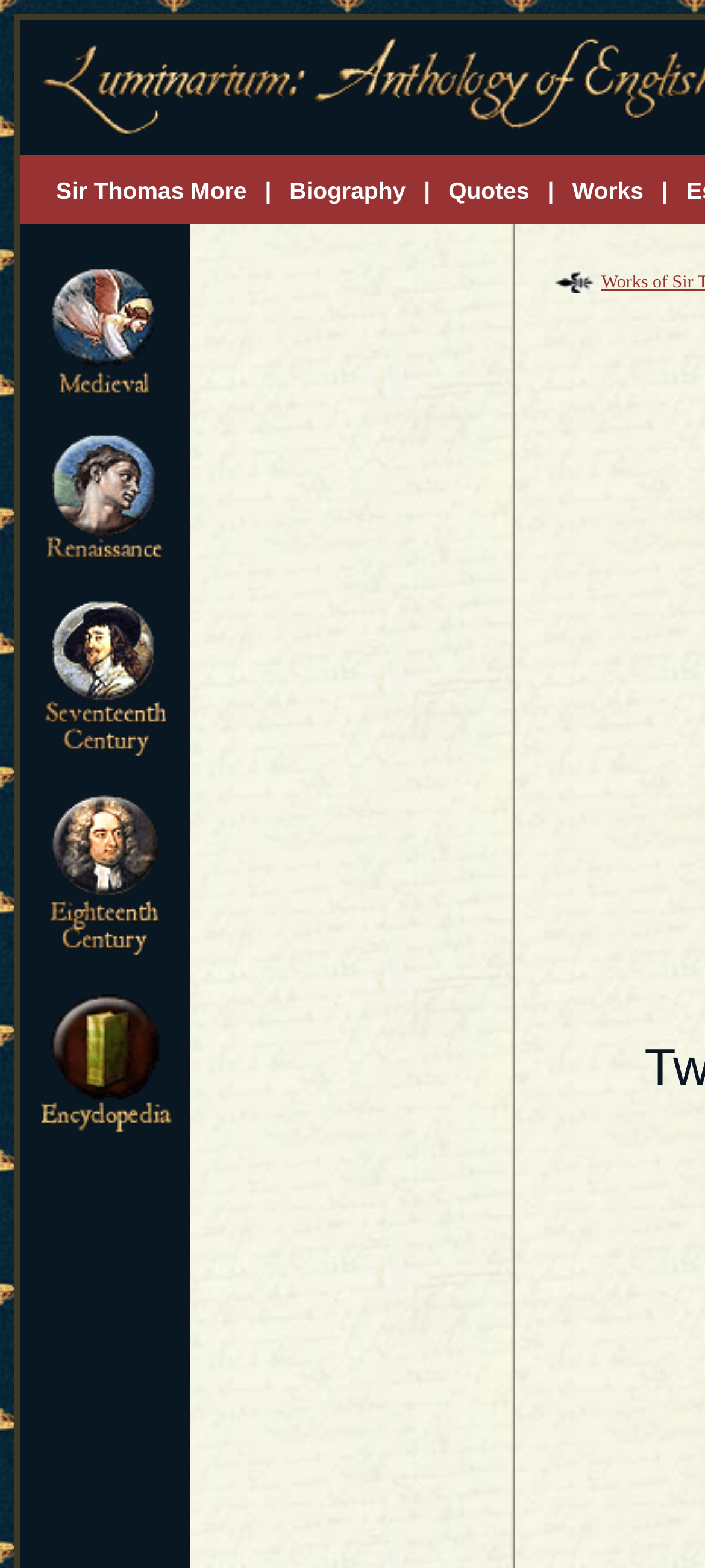What is the text of the second table cell in the top navigation bar?
Based on the image content, provide your answer in one word or a short phrase.

Biography